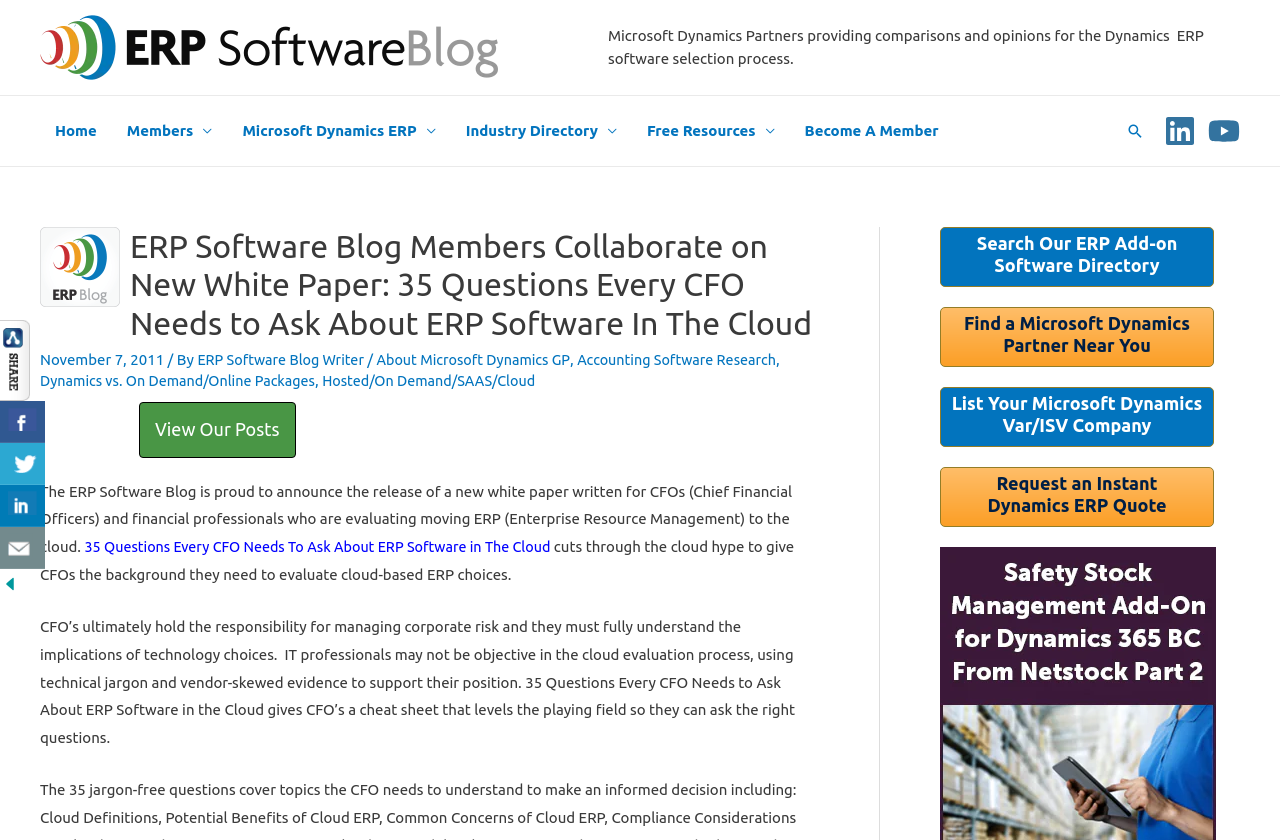Extract the main title from the webpage and generate its text.

ERP Software Blog Members Collaborate on New White Paper: 35 Questions Every CFO Needs to Ask About ERP Software In The Cloud